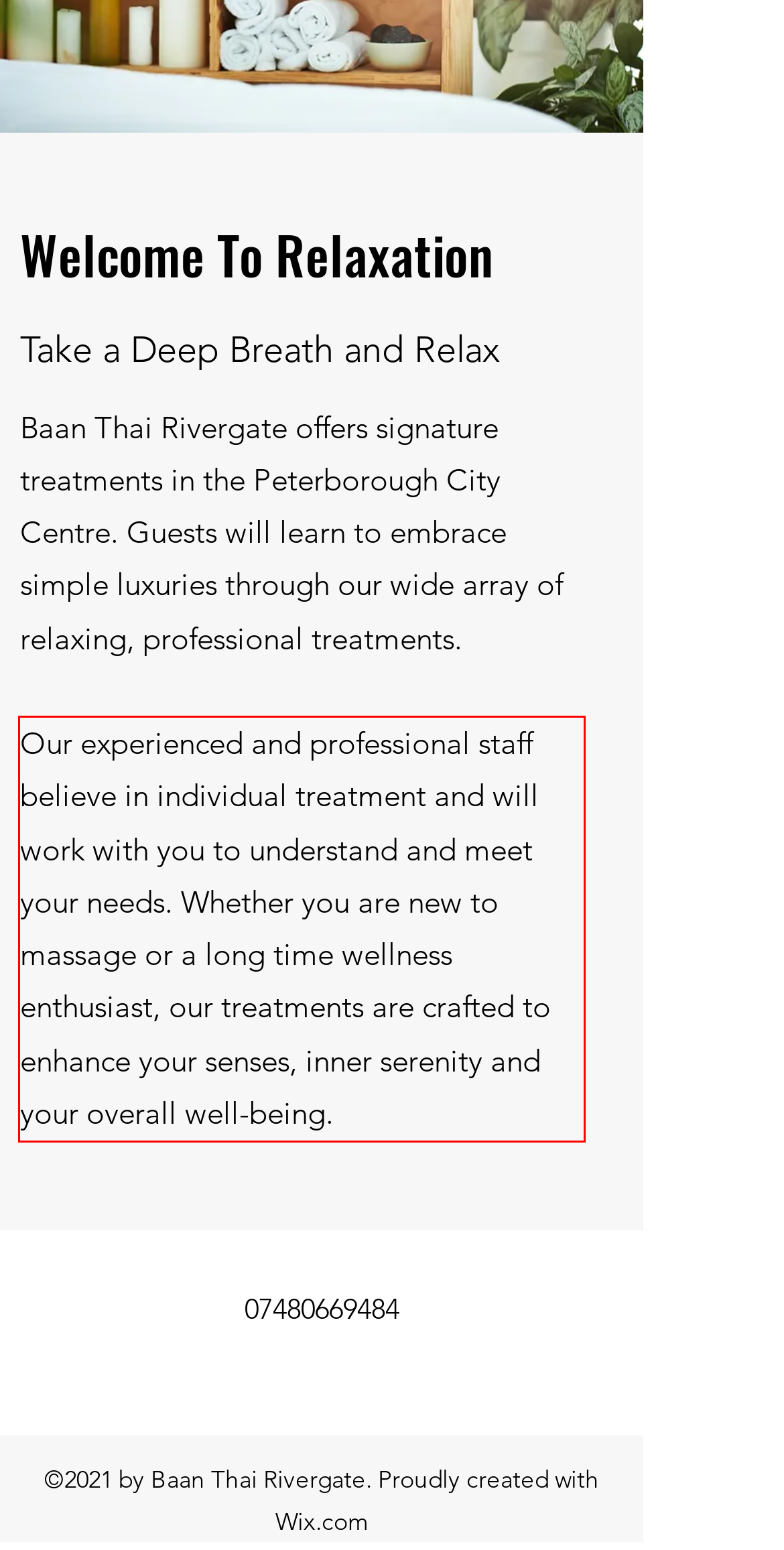Observe the screenshot of the webpage, locate the red bounding box, and extract the text content within it.

Our experienced and professional staff believe in individual treatment and will work with you to understand and meet your needs. Whether you are new to massage or a long time wellness enthusiast, our treatments are crafted to enhance your senses, inner serenity and your overall well-being.